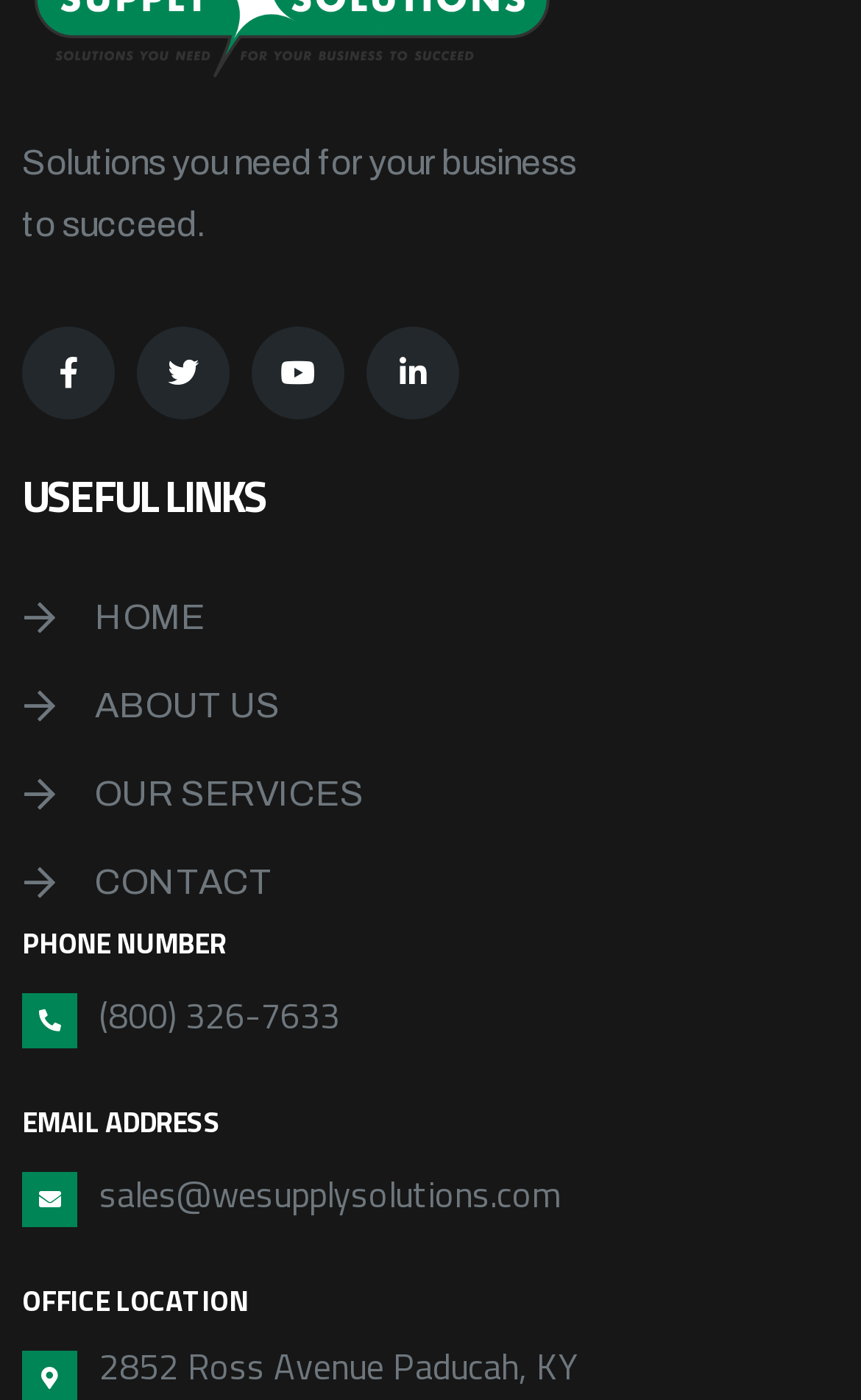Please determine the bounding box coordinates for the element that should be clicked to follow these instructions: "contact us".

[0.028, 0.612, 0.972, 0.65]